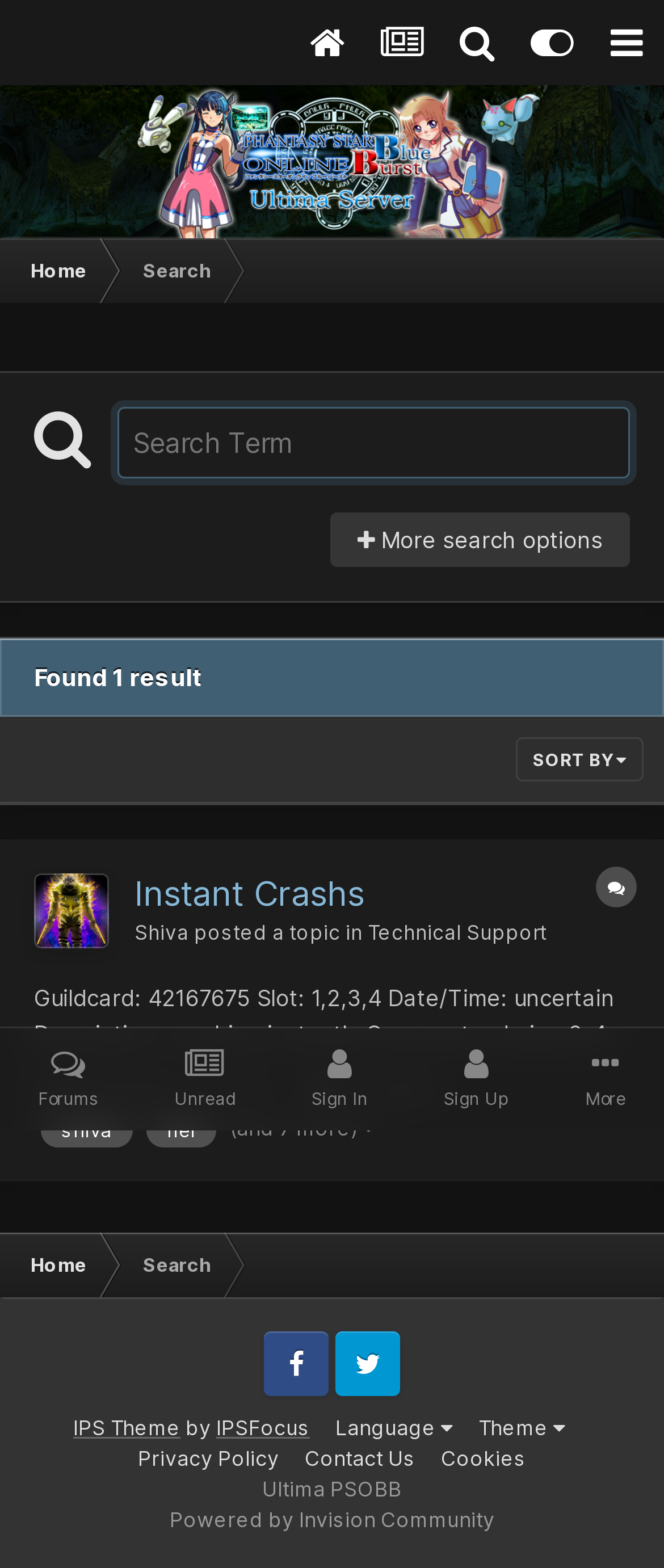Who posted the topic?
Answer the question with as much detail as you can, using the image as a reference.

The name of the person who posted the topic can be found in the middle of the webpage, where it is written as 'Shiva' in a link element.